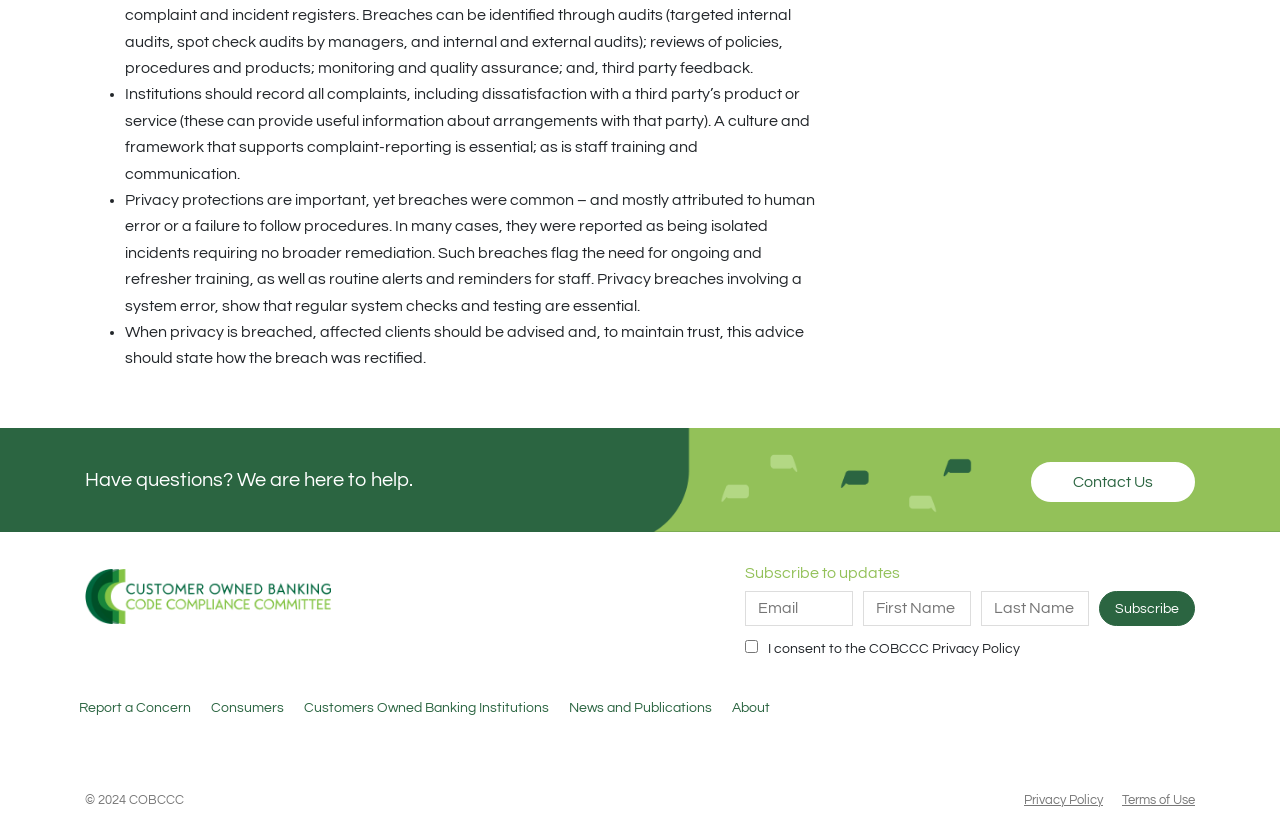Using the format (top-left x, top-left y, bottom-right x, bottom-right y), provide the bounding box coordinates for the described UI element. All values should be floating point numbers between 0 and 1: parent_node: Report a Concern

[0.066, 0.679, 0.259, 0.758]